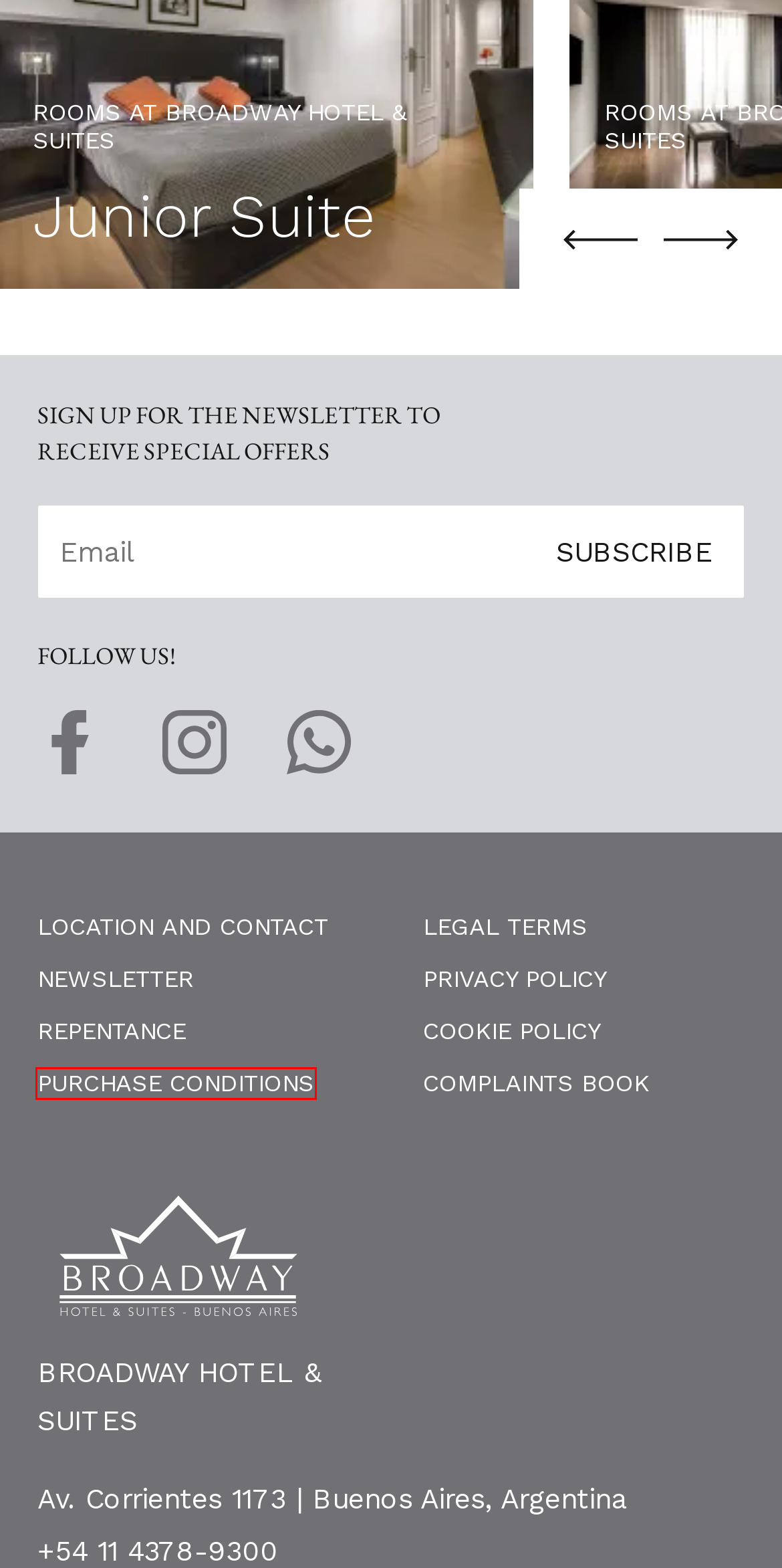Assess the screenshot of a webpage with a red bounding box and determine which webpage description most accurately matches the new page after clicking the element within the red box. Here are the options:
A. Complaints book - Broadway Hotel & Suites
B. Privacy policy - Broadway Hotel & Suites
C. Legal terms - Broadway Hotel & Suites, Buenos Aires
D. Cancellation - Broadway Hotel & Suites
E. Cookie policy - Broadway Hotel & Suites
F. Purchase conditions - Broadway Hotel & Suites
G. Contact - Broadway Hotel & Suites, Buenos Aires (Argentina)
H. Newsletter - Broadway Hotel & Suites, Buenos Aires (Argentina)

F